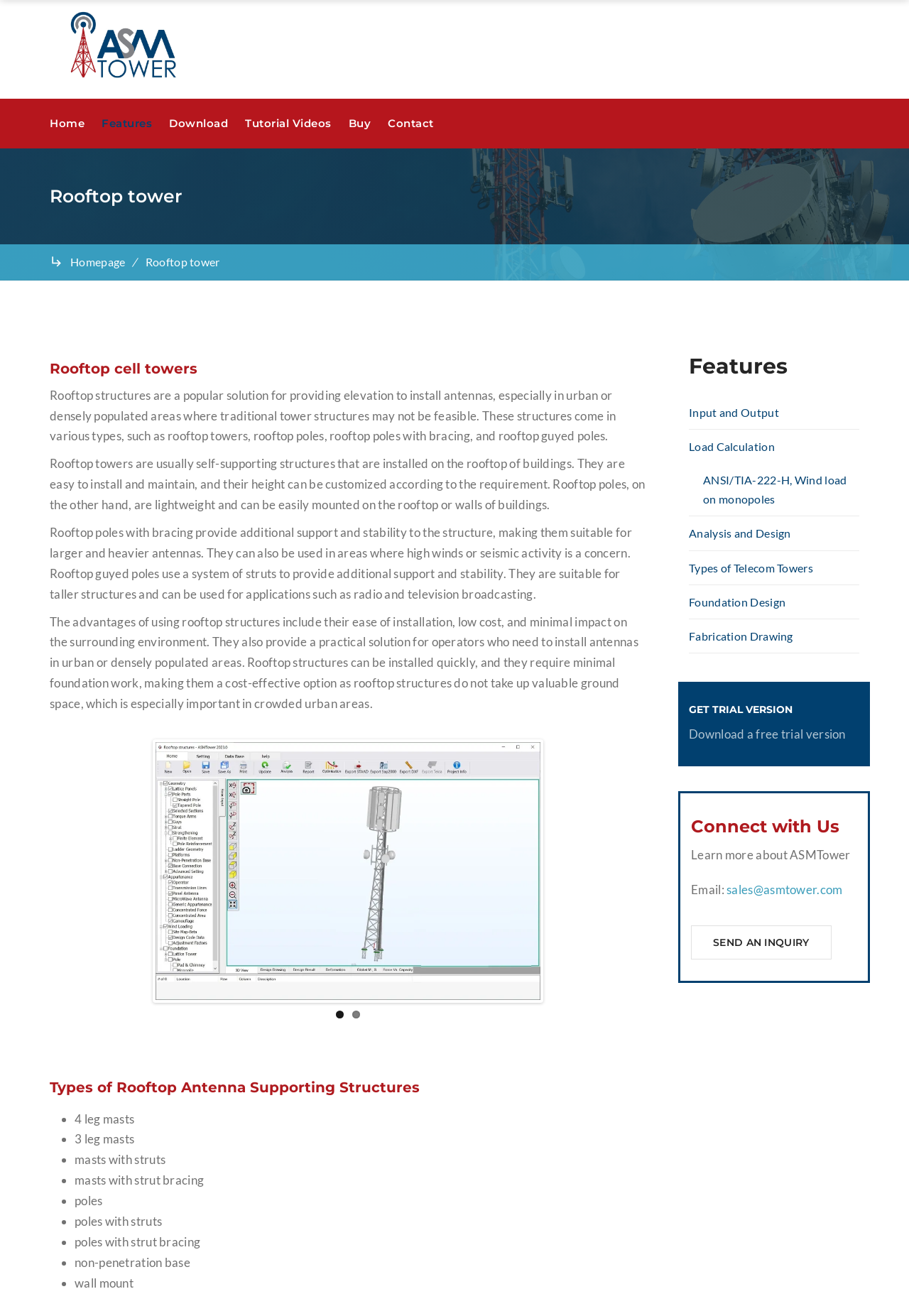Please specify the bounding box coordinates of the area that should be clicked to accomplish the following instruction: "Send an inquiry". The coordinates should consist of four float numbers between 0 and 1, i.e., [left, top, right, bottom].

[0.76, 0.703, 0.914, 0.729]